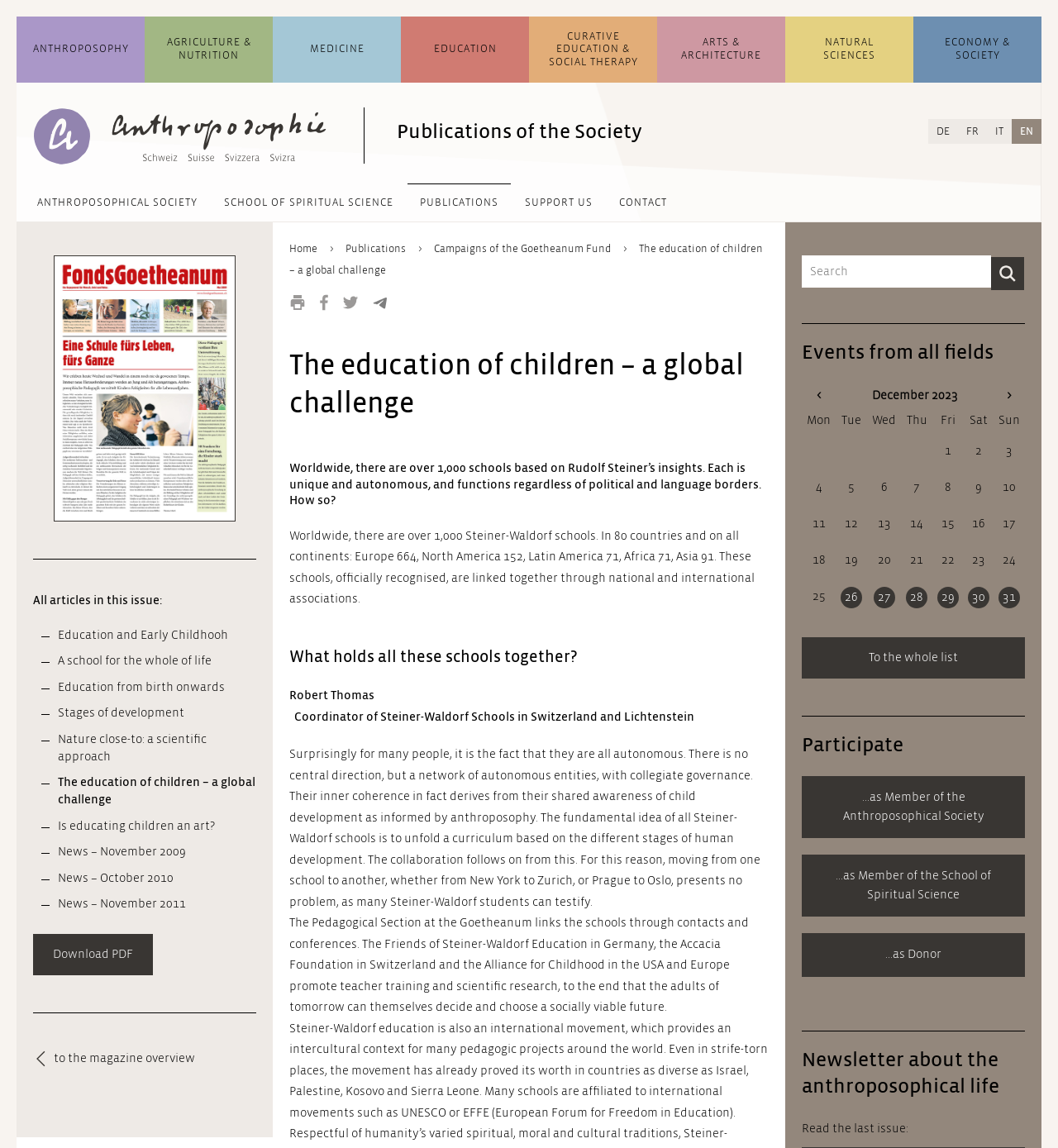Identify and extract the main heading of the webpage.

The education of children – a global challenge